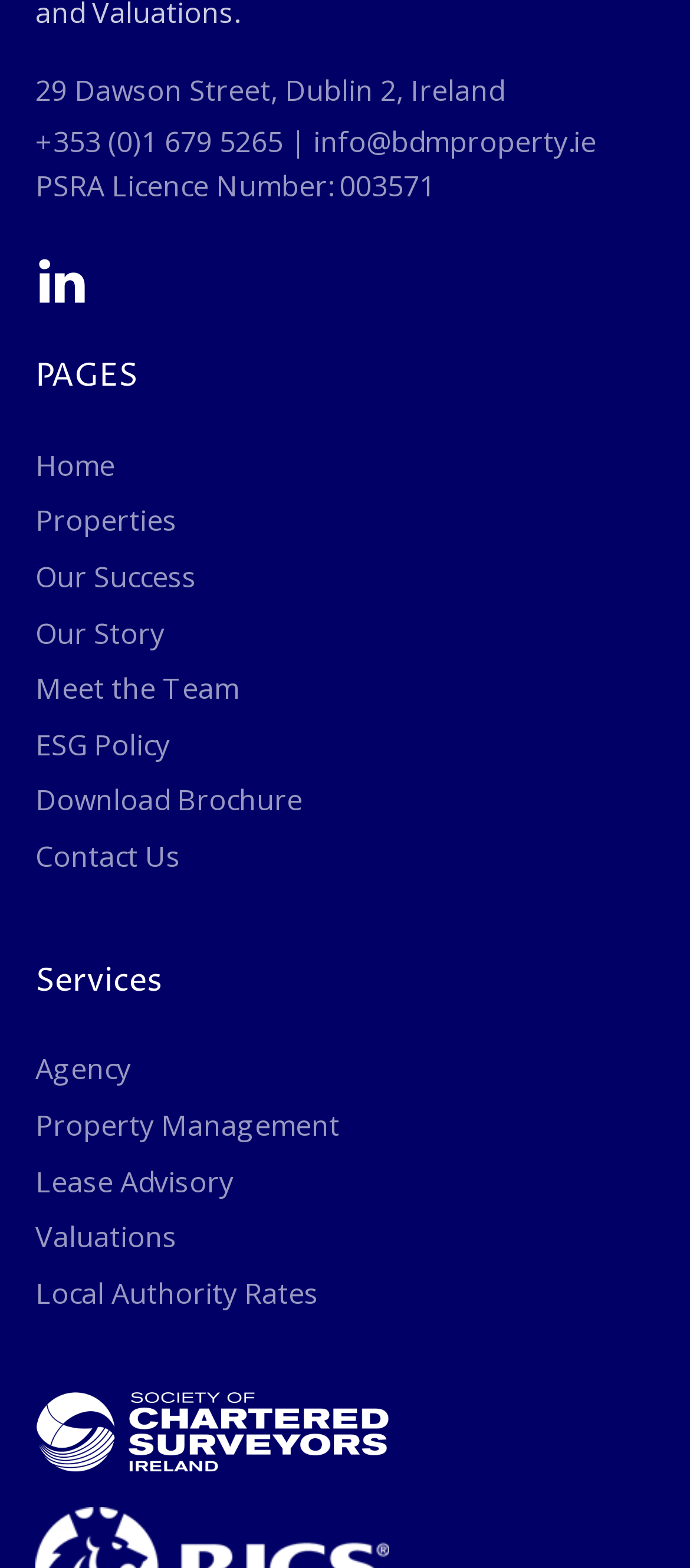How many services are listed on the webpage?
Please answer the question as detailed as possible based on the image.

The services are listed under the 'Services' heading, and they are 'Agency', 'Property Management', 'Lease Advisory', 'Valuations', and 'Local Authority Rates'. There are 6 services in total.